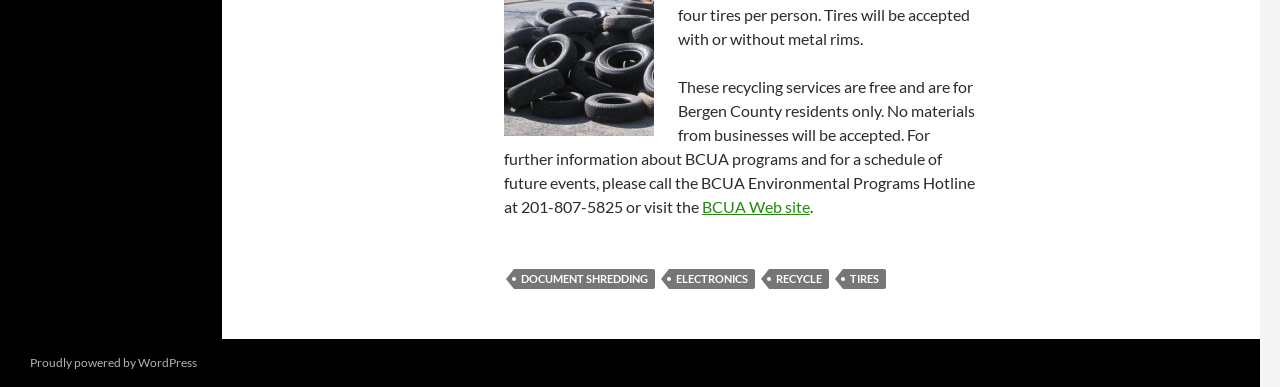Answer the question with a single word or phrase: 
What is the restriction for using the recycling services?

Bergen County residents only